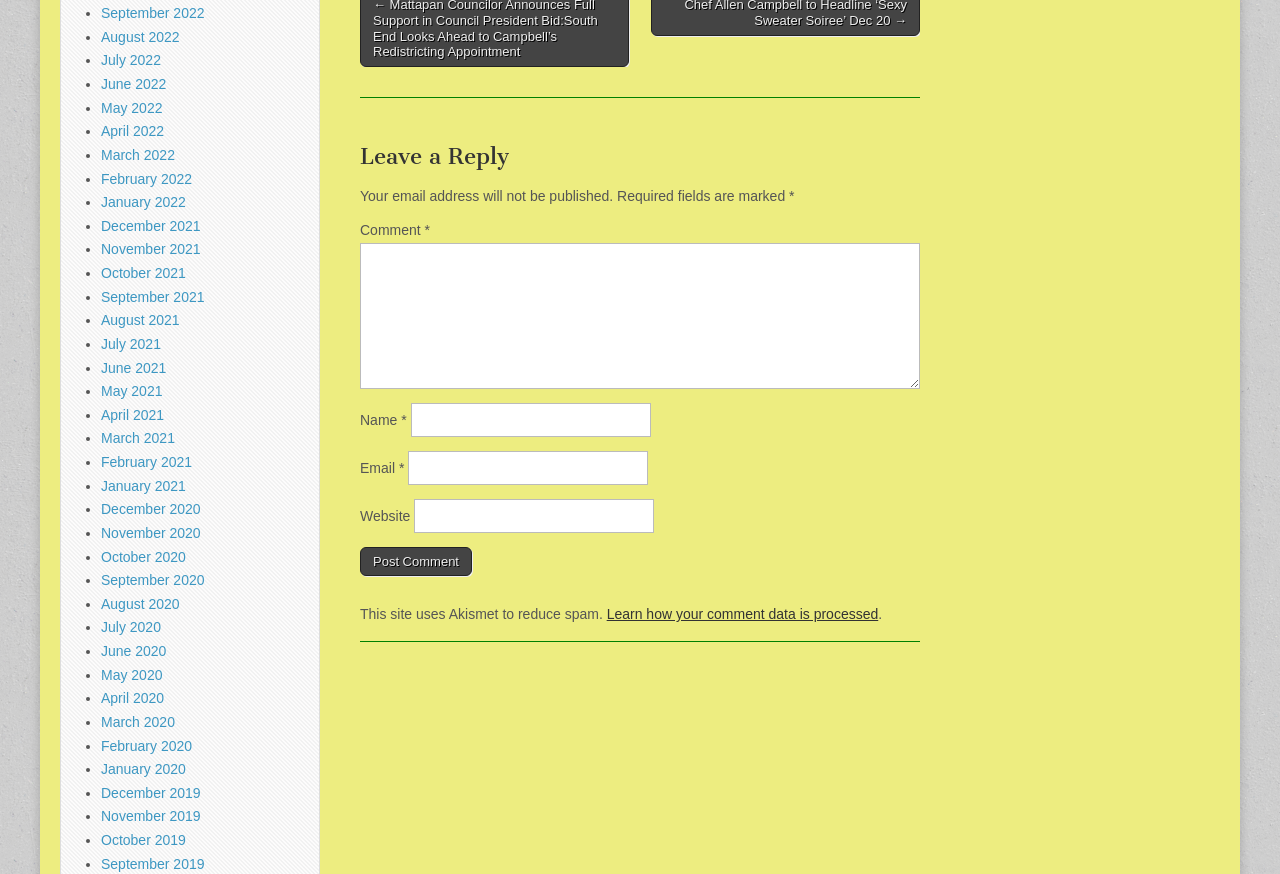Using the given description, provide the bounding box coordinates formatted as (top-left x, top-left y, bottom-right x, bottom-right y), with all values being floating point numbers between 0 and 1. Description: parent_node: Email * aria-describedby="email-notes" name="email"

[0.319, 0.516, 0.506, 0.554]